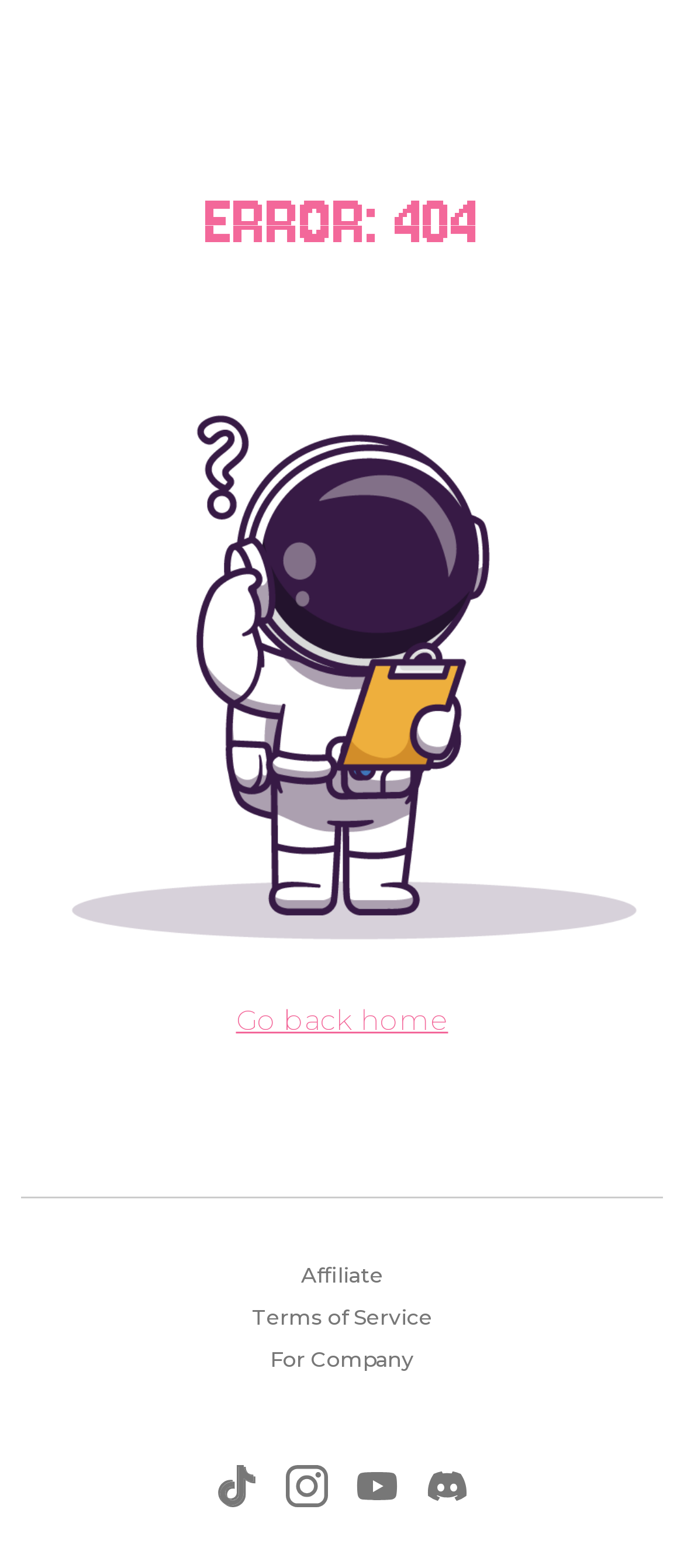Locate the UI element described by Affiliate in the provided webpage screenshot. Return the bounding box coordinates in the format (top-left x, top-left y, bottom-right x, bottom-right y), ensuring all values are between 0 and 1.

[0.031, 0.8, 0.969, 0.827]